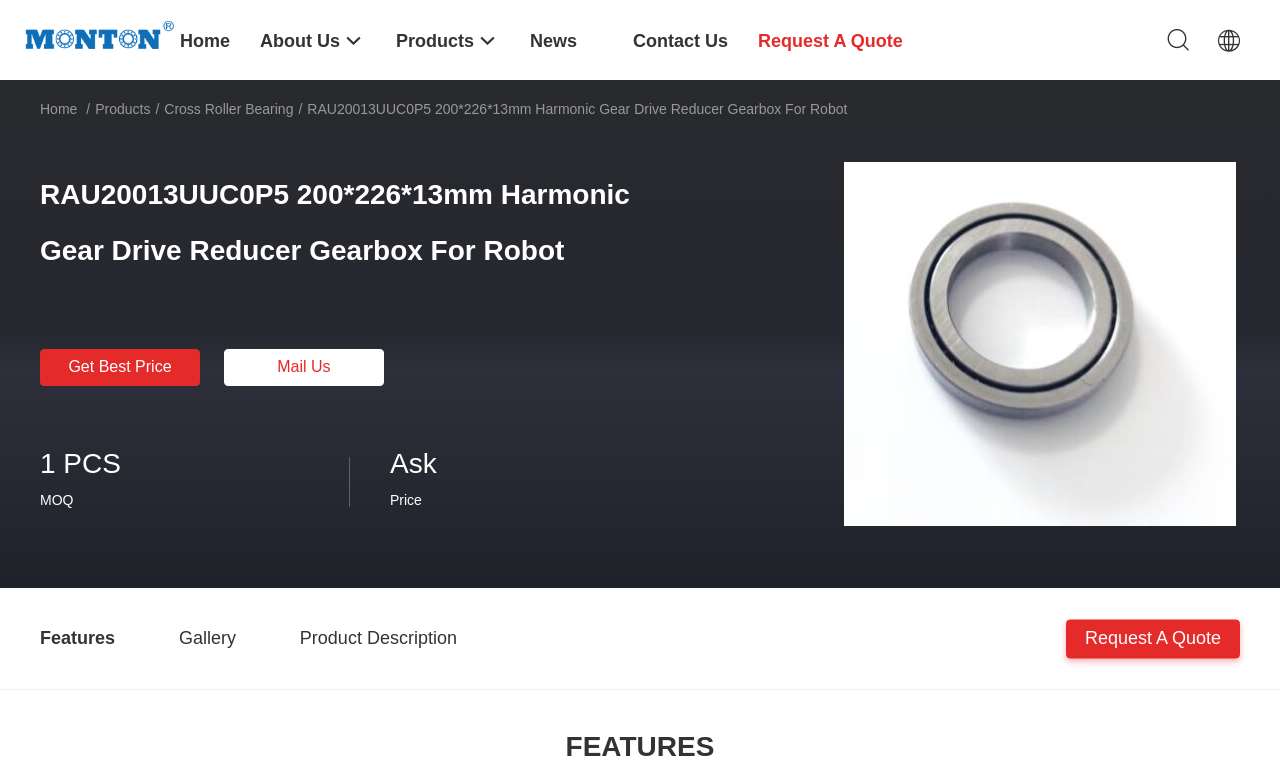Pinpoint the bounding box coordinates of the clickable element needed to complete the instruction: "Get the best price". The coordinates should be provided as four float numbers between 0 and 1: [left, top, right, bottom].

[0.031, 0.448, 0.156, 0.496]